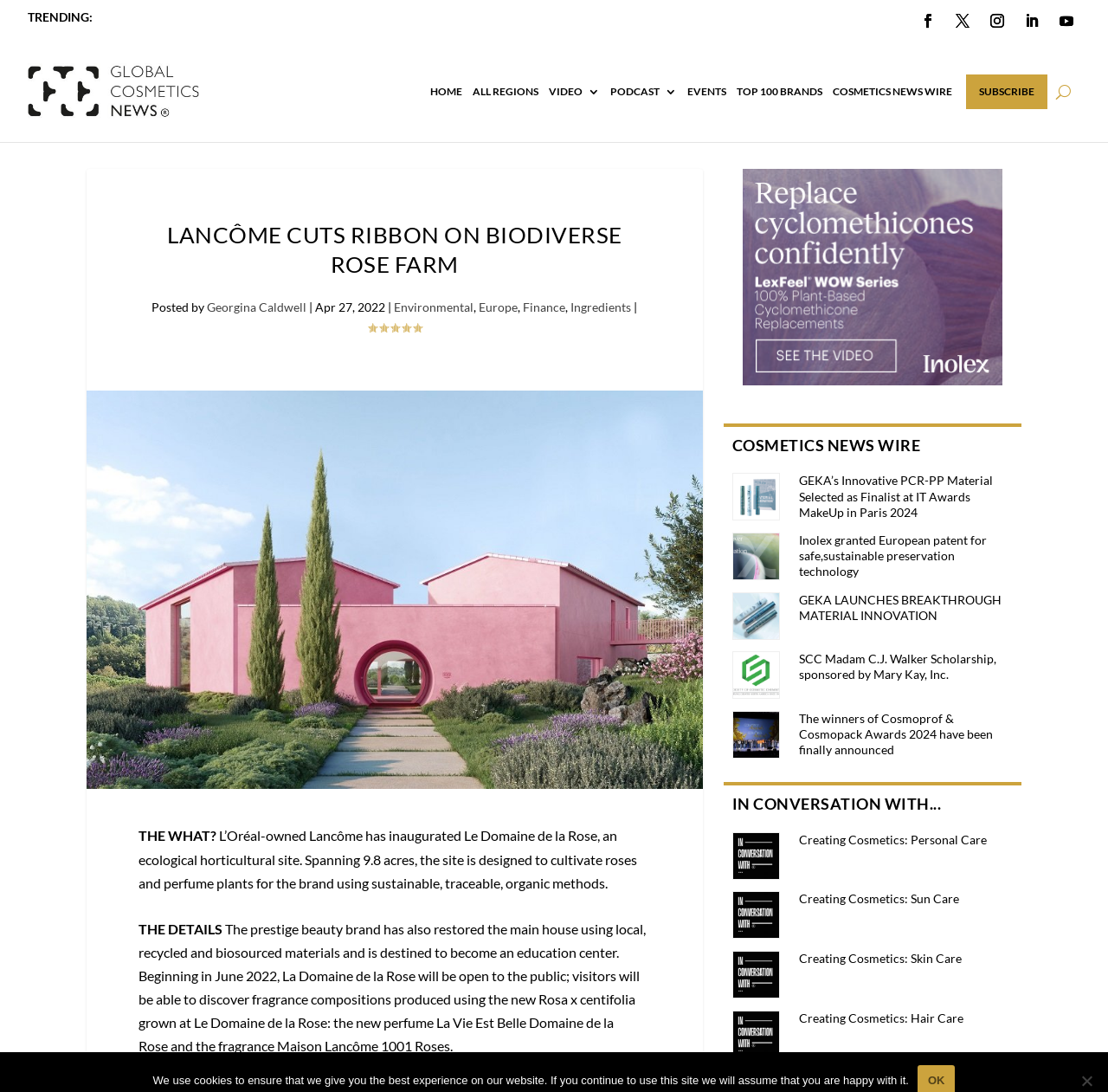Who is the author of the article?
Based on the screenshot, respond with a single word or phrase.

Georgina Caldwell